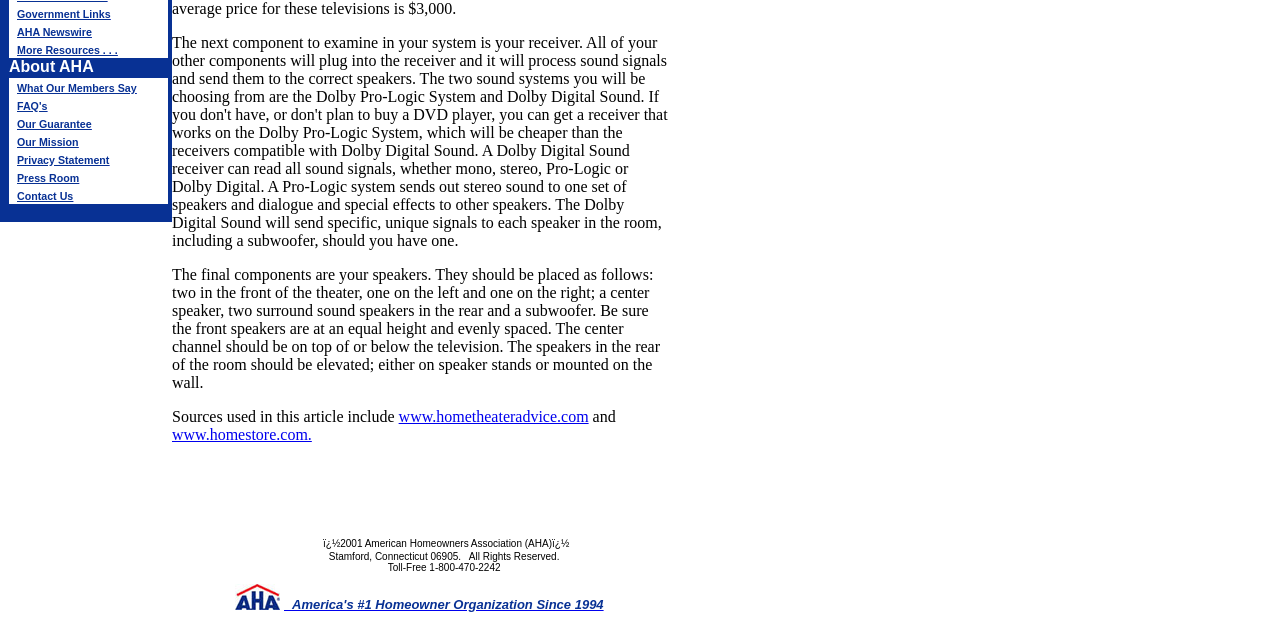Provide the bounding box coordinates of the HTML element described by the text: "Our Guarantee".

[0.013, 0.178, 0.072, 0.205]